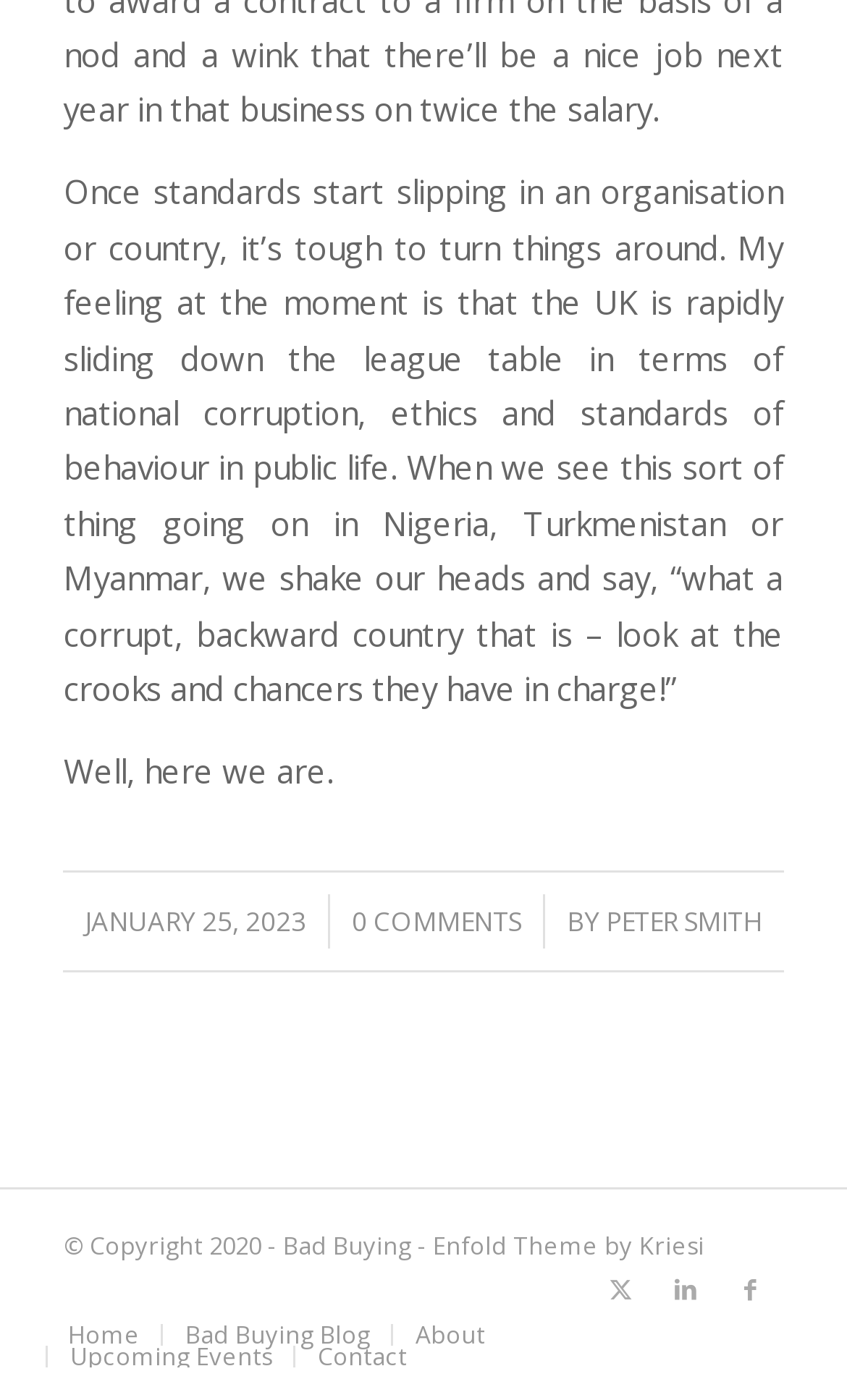Respond to the question below with a single word or phrase:
What is the date of the article?

JANUARY 25, 2023